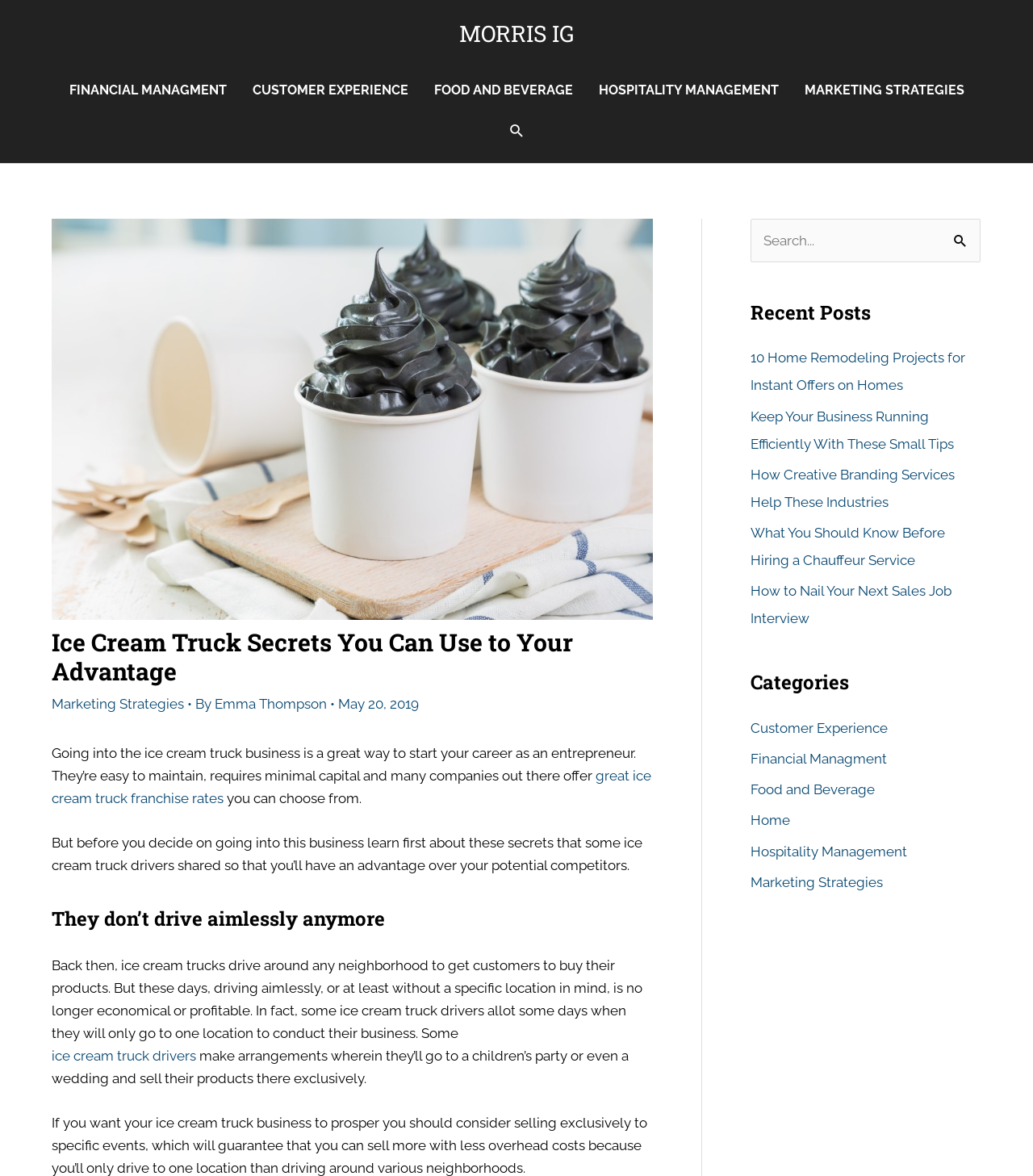Please specify the bounding box coordinates of the clickable region necessary for completing the following instruction: "Check Recent Posts". The coordinates must consist of four float numbers between 0 and 1, i.e., [left, top, right, bottom].

[0.727, 0.256, 0.949, 0.276]